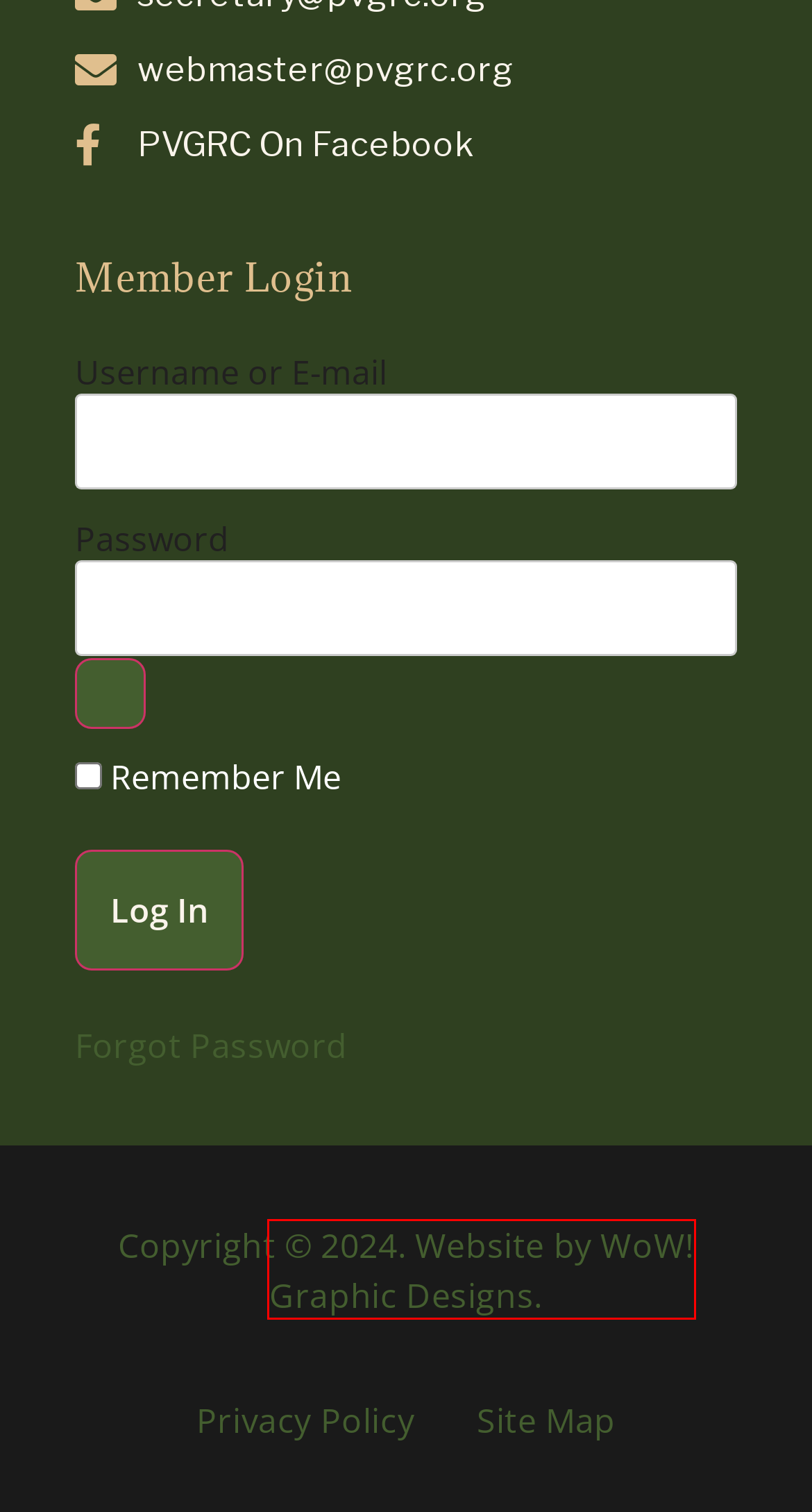A screenshot of a webpage is given with a red bounding box around a UI element. Choose the description that best matches the new webpage shown after clicking the element within the red bounding box. Here are the candidates:
A. Marketing Team for Small Business Mamas | Est. 1995
B. Specialty Shows, Obedience & Rally Trials - Potomac Valley Golden Retriever Club
C. Fast CAT - Potomac Valley Golden Retriever Club
D. GRREAT
E. K9 Olympics, Veterans Day, Holiday Party - Potomac Valley Golden Retriever Club
F. Member Login - Potomac Valley Golden Retriever Club
G. Site Map - Potomac Valley Golden Retriever Club
H. WC/WCX Field Test - Potomac Valley Golden Retriever Club

A